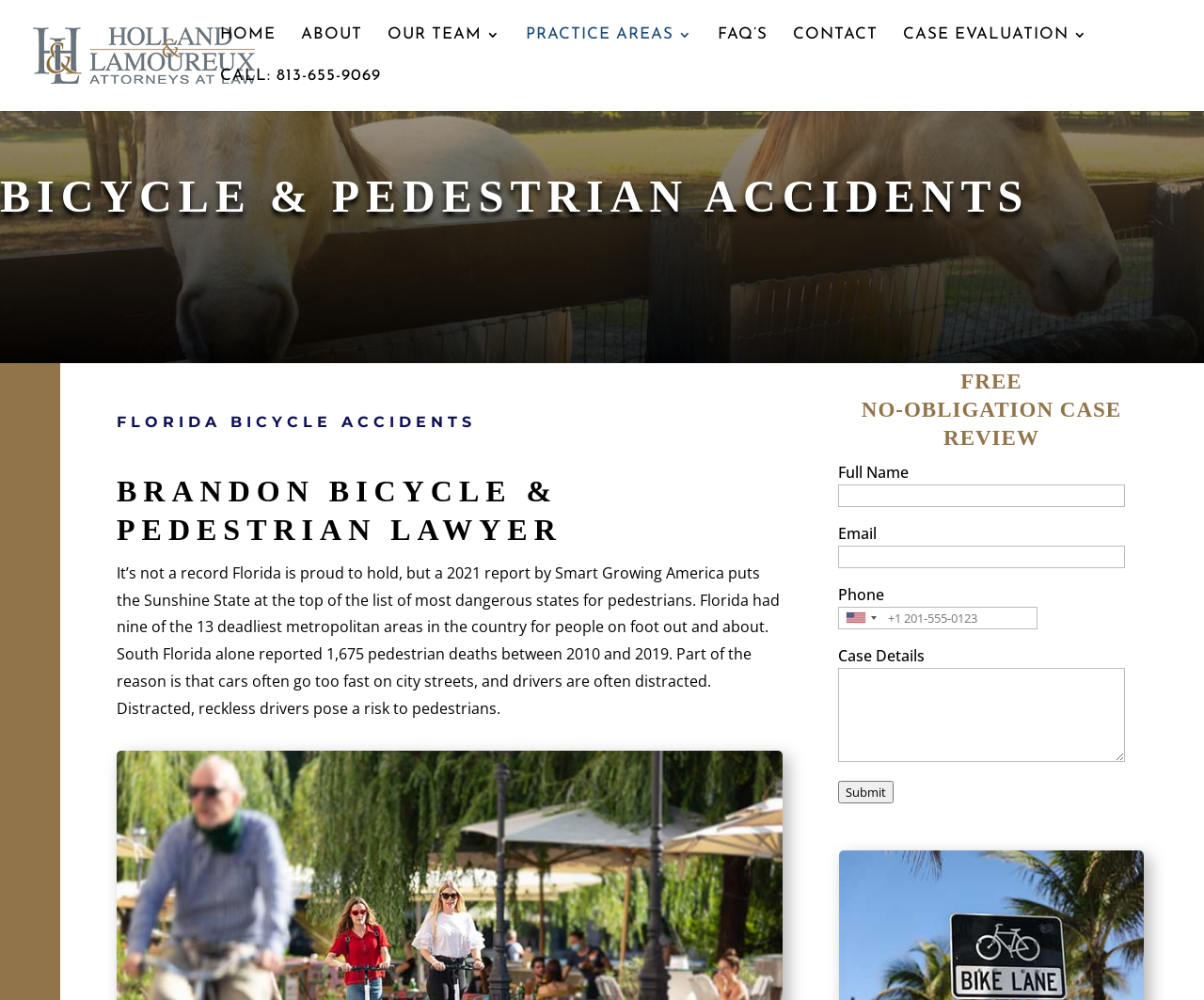Specify the bounding box coordinates for the region that must be clicked to perform the given instruction: "Click the HOME link".

[0.183, 0.028, 0.229, 0.07]